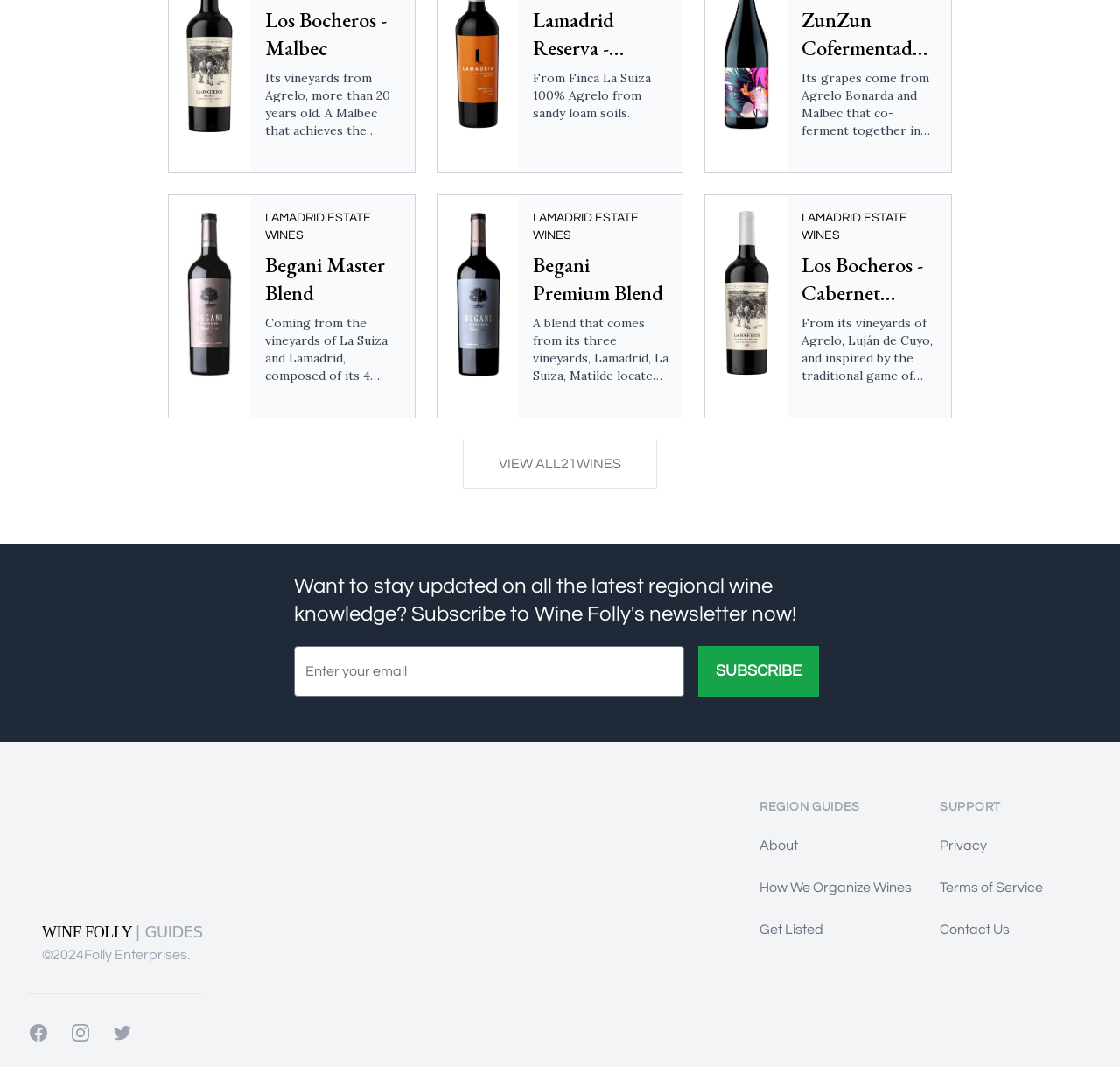Find the bounding box coordinates for the area that should be clicked to accomplish the instruction: "Contact Us".

[0.839, 0.865, 0.902, 0.878]